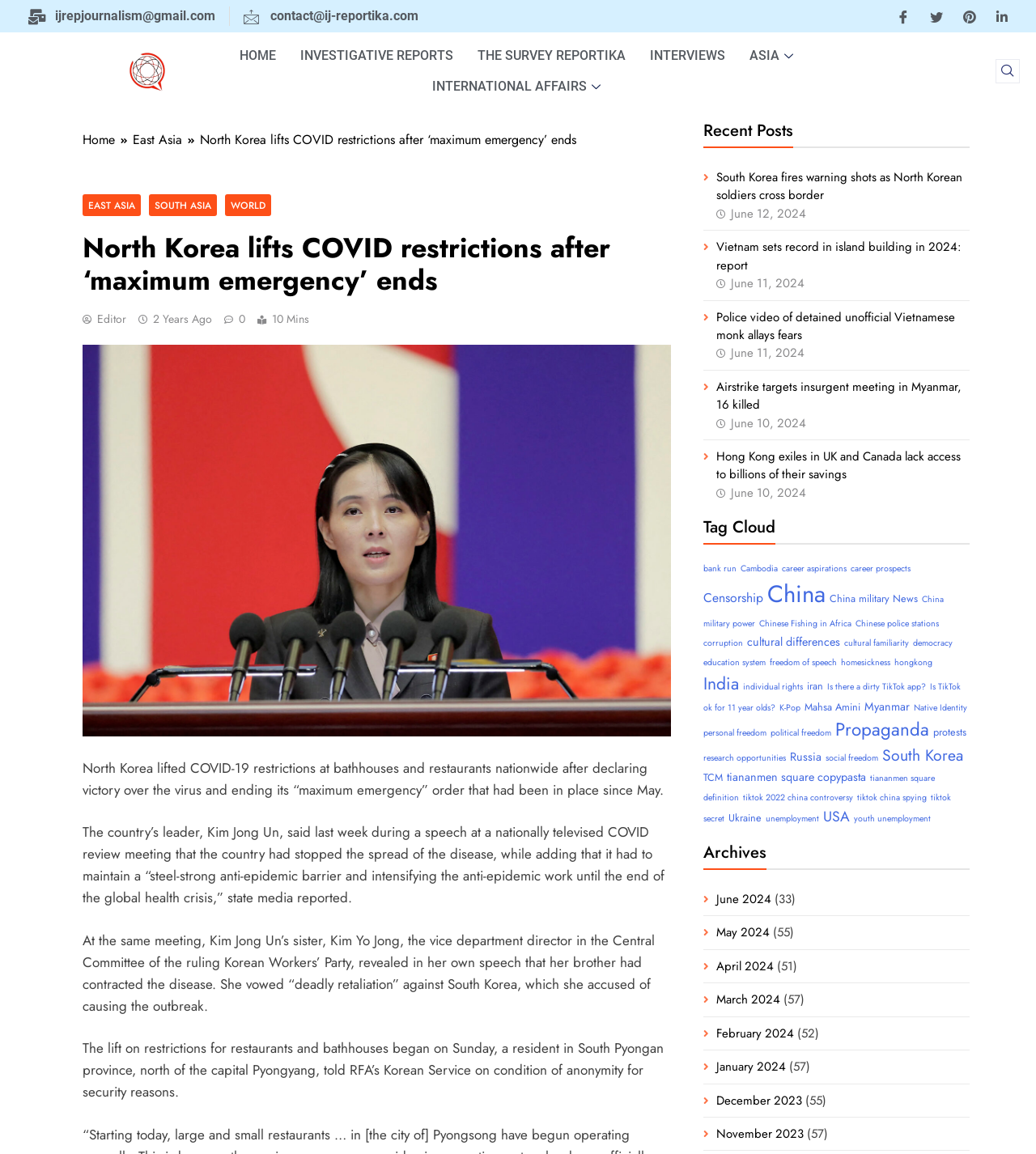What is the name of the country's leader mentioned in the article?
Use the information from the image to give a detailed answer to the question.

The article mentions the country's leader, Kim Jong Un, in the context of a speech at a nationally televised COVID review meeting. This information can be found by reading the static text elements in the article.